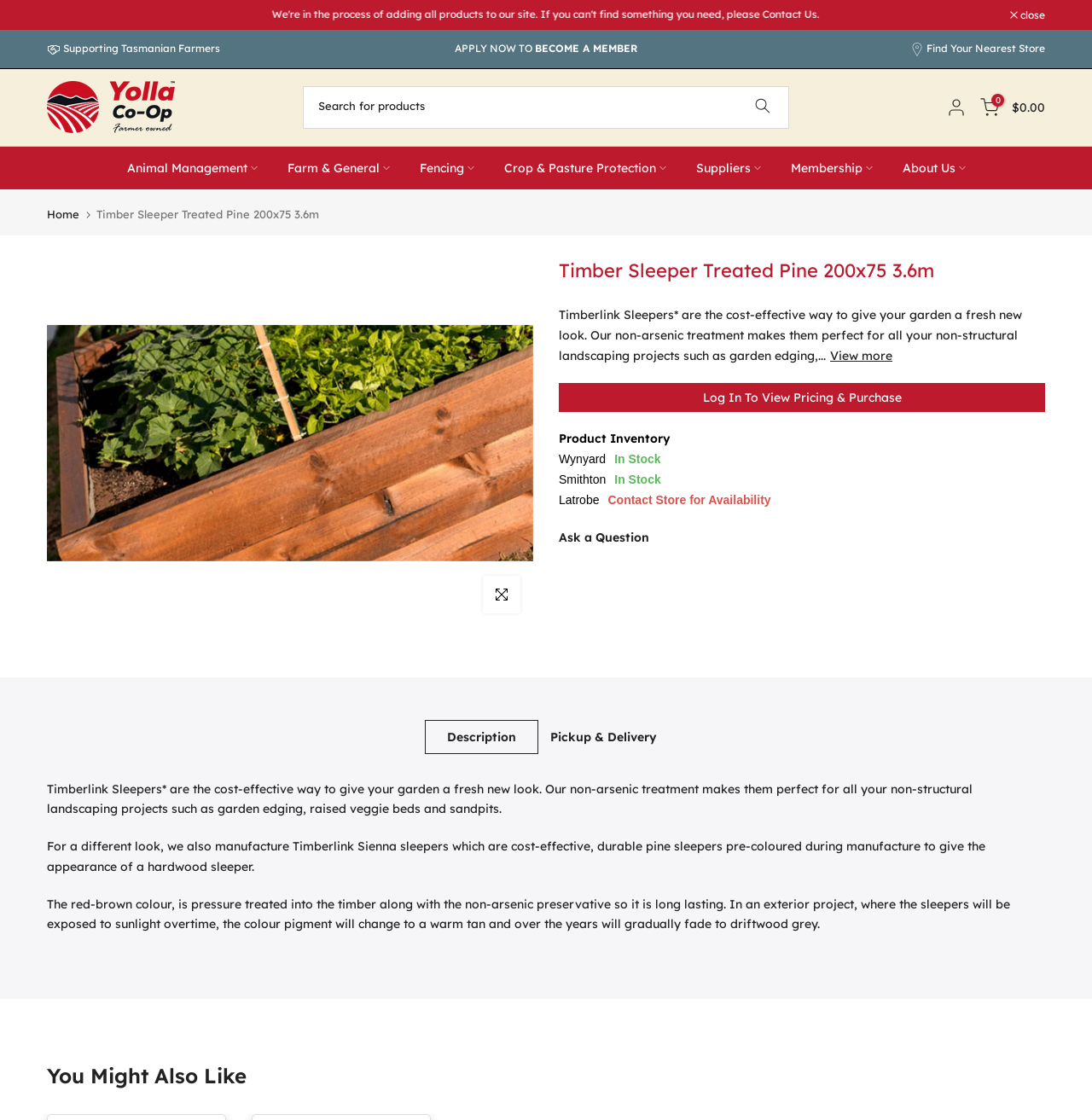Please answer the following question using a single word or phrase: 
How many stores have the product in stock?

1